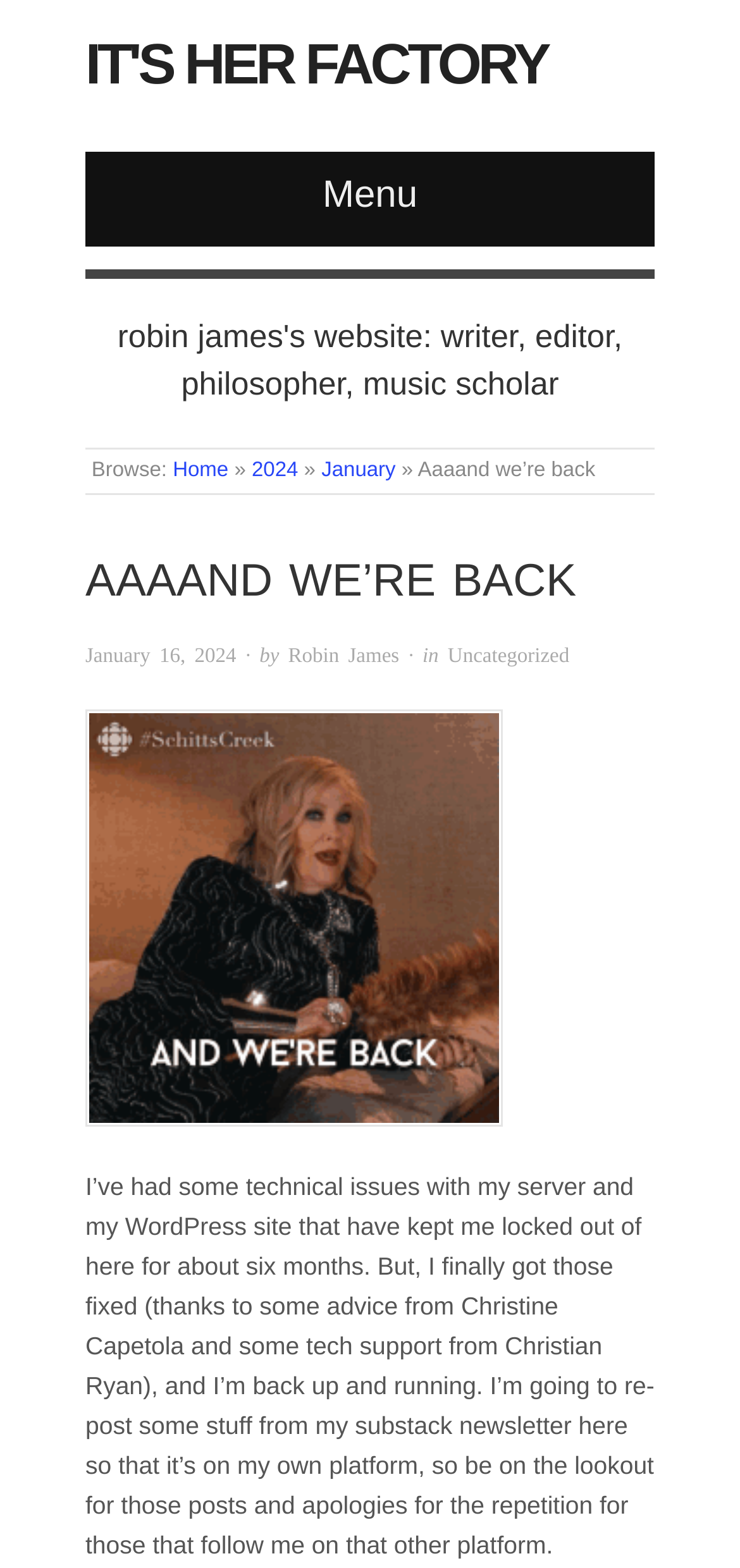Please provide the main heading of the webpage content.

AAAAND WE’RE BACK